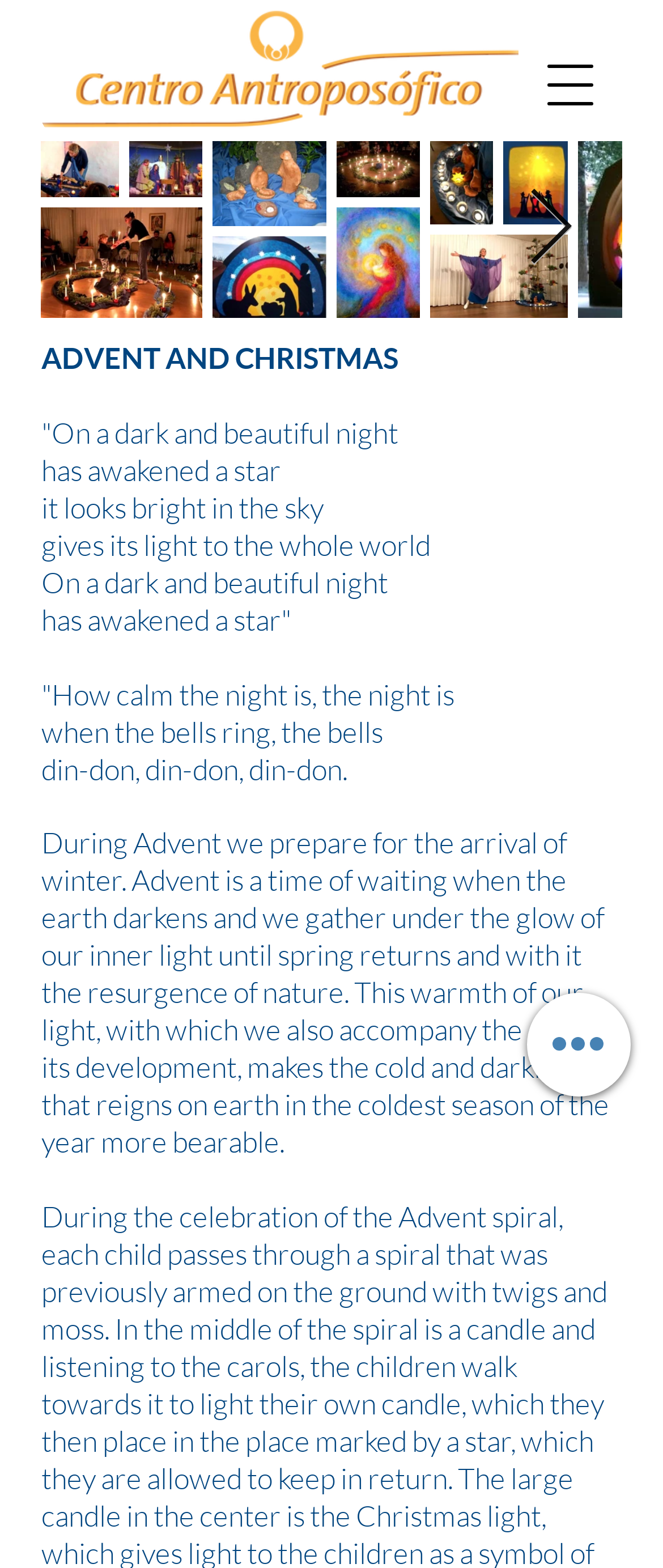Please find the bounding box coordinates in the format (top-left x, top-left y, bottom-right x, bottom-right y) for the given element description. Ensure the coordinates are floating point numbers between 0 and 1. Description: aria-label="Open navigation menu"

[0.641, 0.017, 0.769, 0.072]